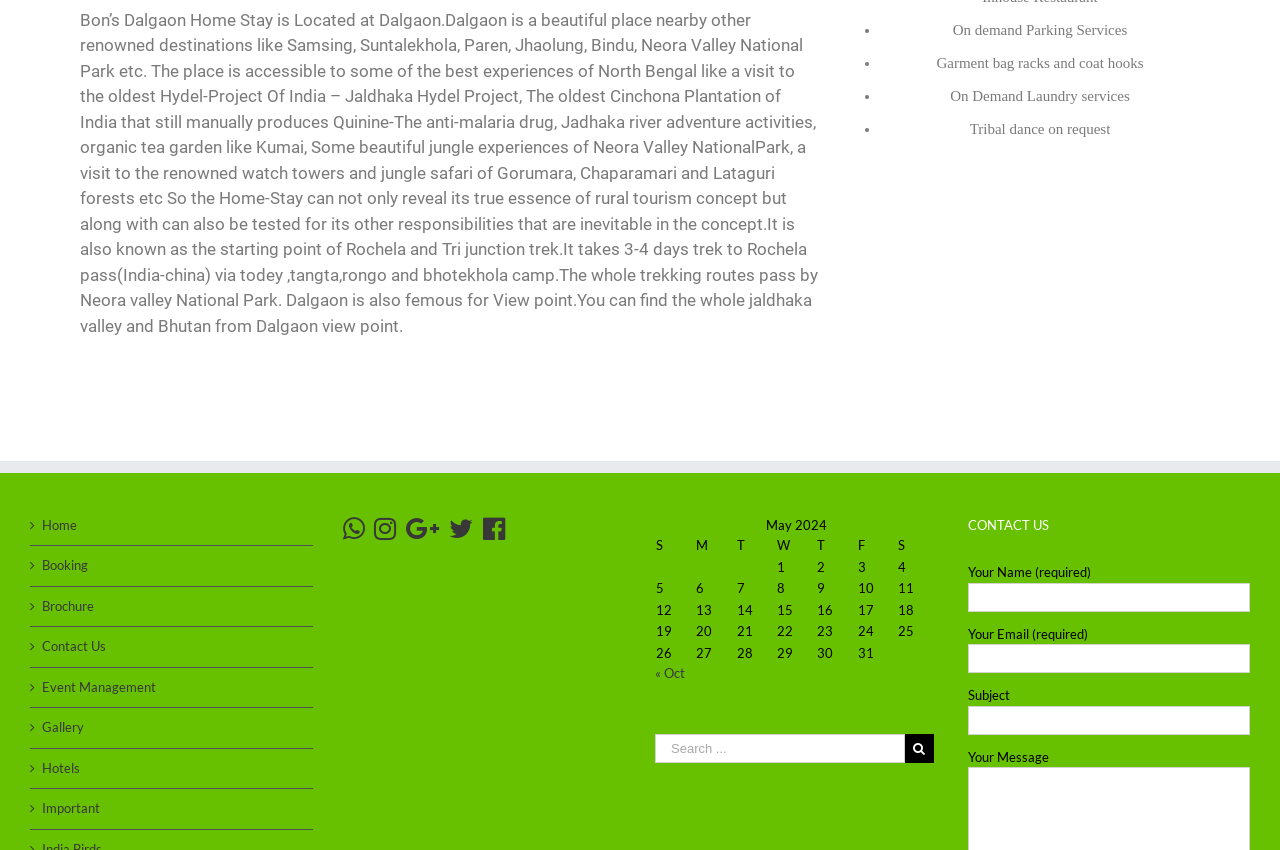Respond with a single word or phrase:
What is the name of the home stay?

Bon's Dalgaon Home Stay